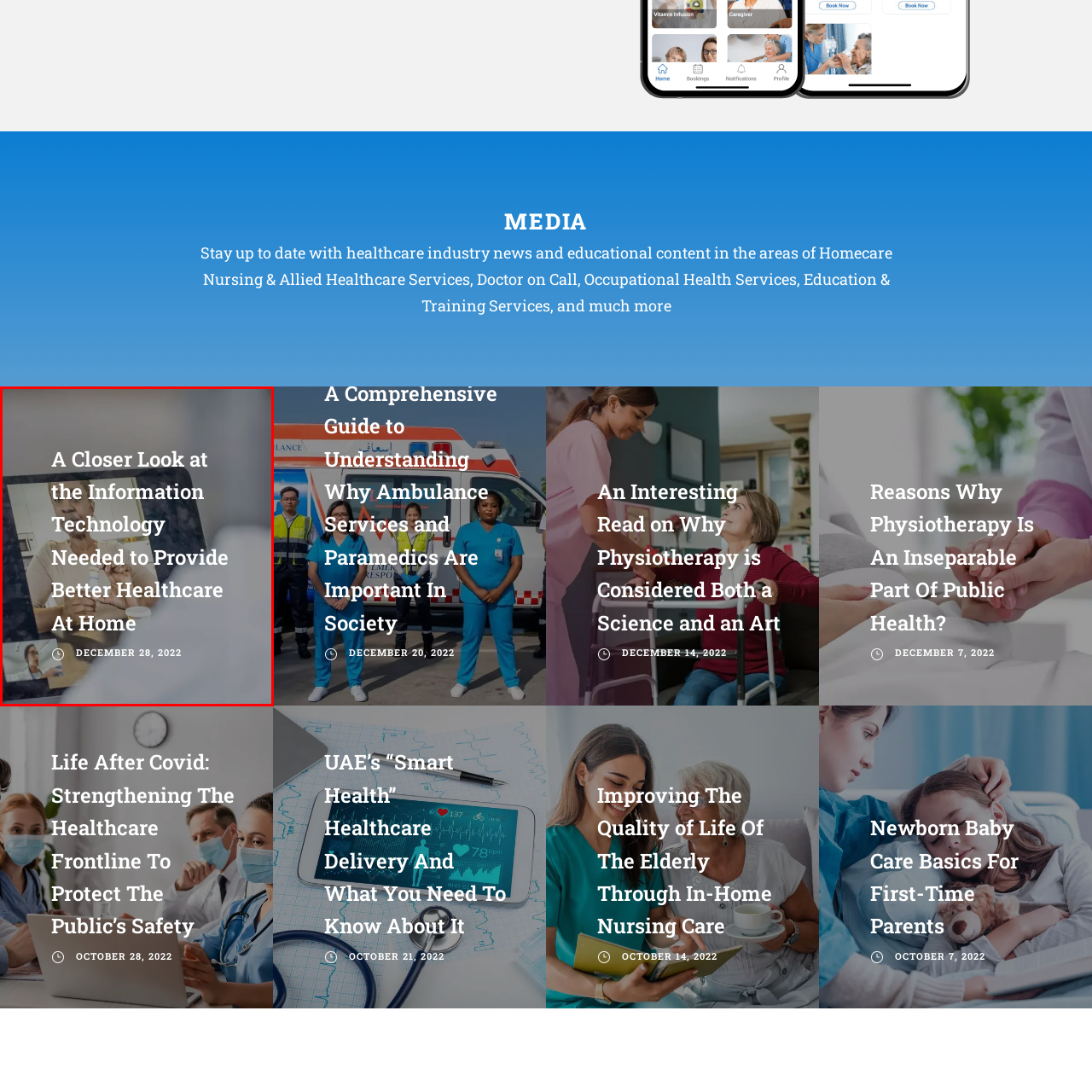Check the image highlighted in red, When was the associated article published?
 Please answer in a single word or phrase.

December 28, 2022